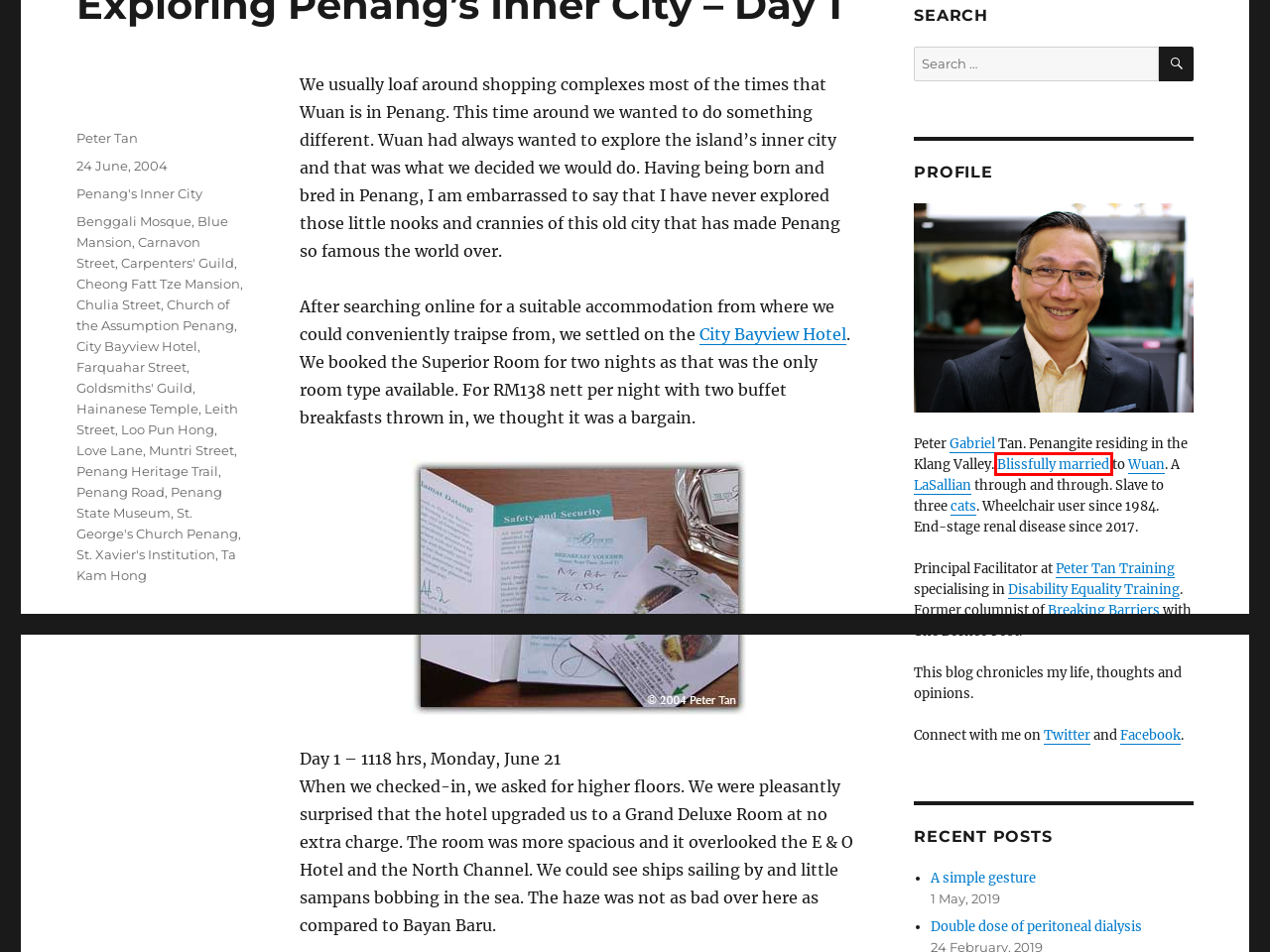You have a screenshot showing a webpage with a red bounding box around a UI element. Choose the webpage description that best matches the new page after clicking the highlighted element. Here are the options:
A. Till Death Do Us Part – Peter Tan – The Digital Awakening
B. St. Xavier’s Institution – Peter Tan – The Digital Awakening
C. Leith Street – Peter Tan – The Digital Awakening
D. Penang State Museum – Peter Tan – The Digital Awakening
E. Carnavon Street – Peter Tan – The Digital Awakening
F. Church of the Assumption Penang – Peter Tan – The Digital Awakening
G. St. George’s Church Penang – Peter Tan – The Digital Awakening
H. Love Lane – Peter Tan – The Digital Awakening

A